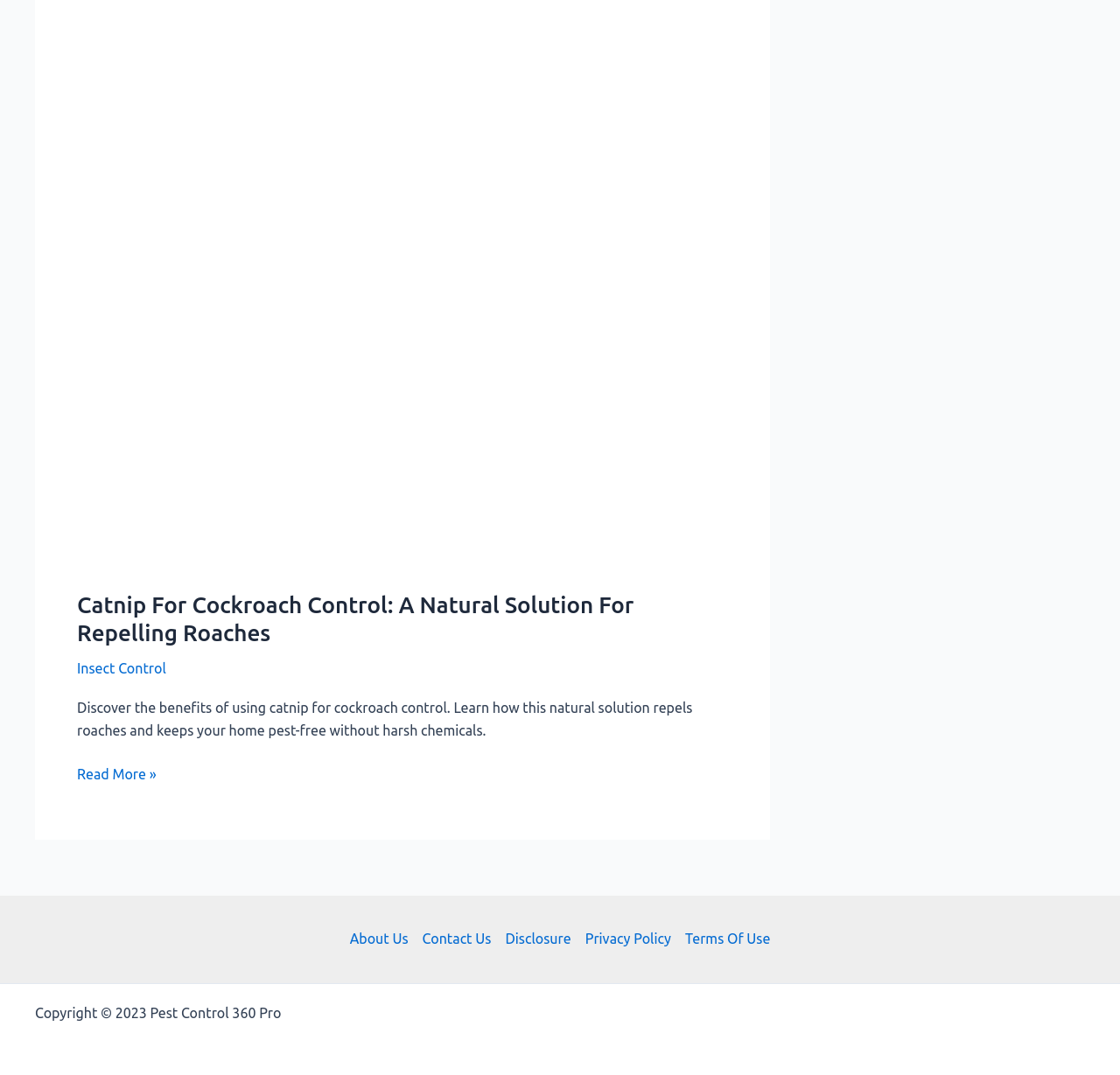Please reply to the following question with a single word or a short phrase:
What are the navigation options available?

About Us, Contact Us, Disclosure, Privacy Policy, Terms Of Use